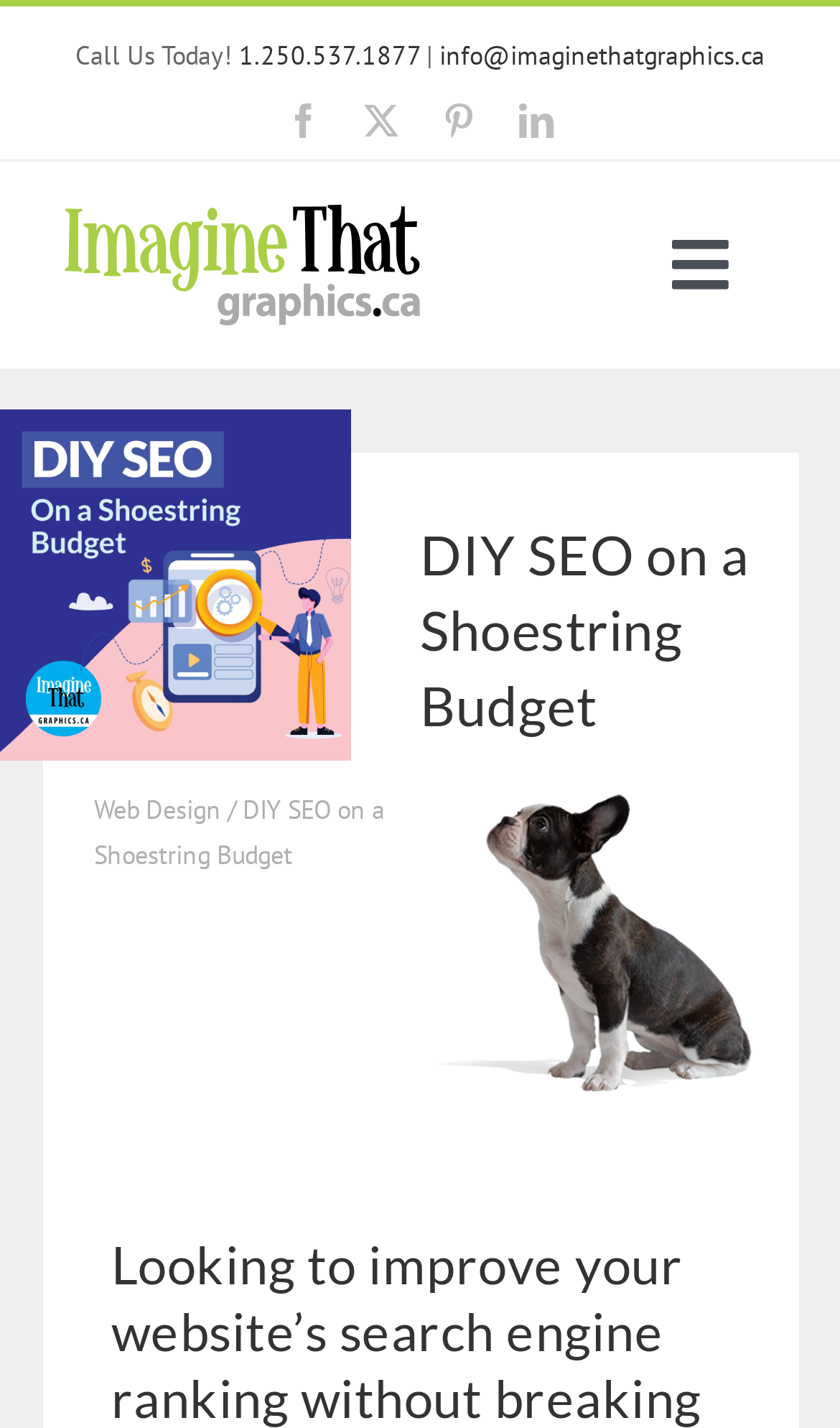Please pinpoint the bounding box coordinates for the region I should click to adhere to this instruction: "Visit our Facebook page".

[0.341, 0.072, 0.382, 0.097]